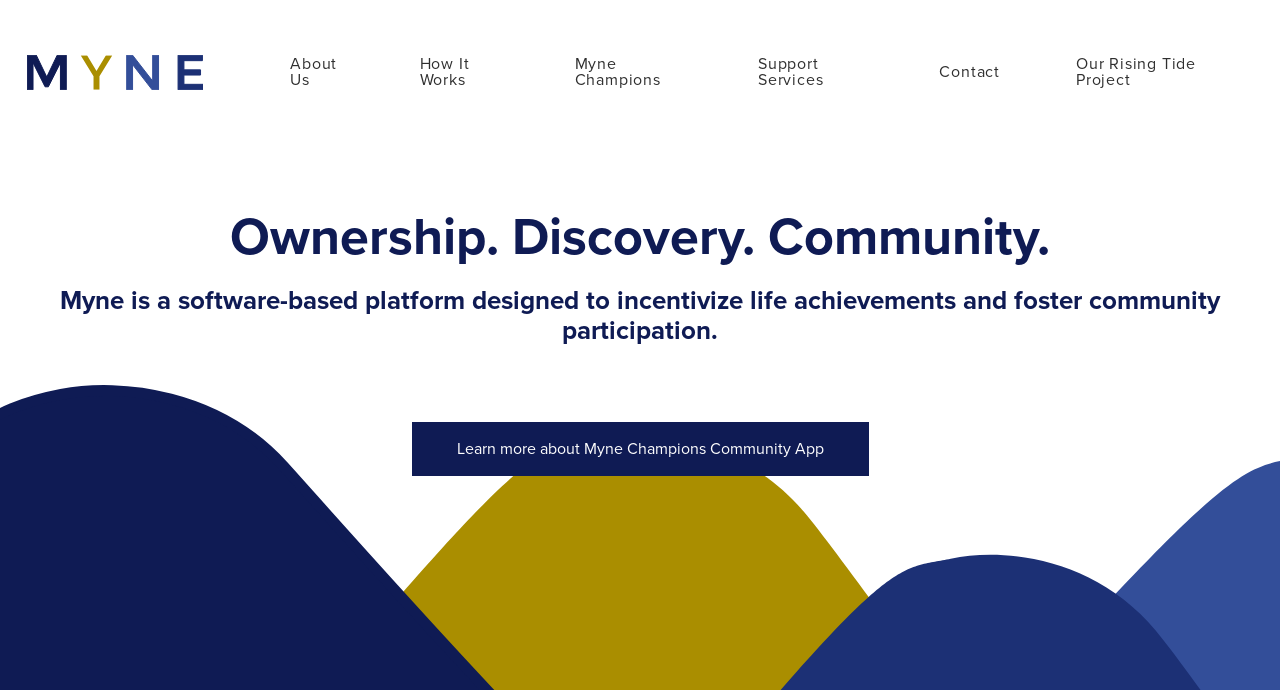Locate the UI element described by Our Rising Tide Project and provide its bounding box coordinates. Use the format (top-left x, top-left y, bottom-right x, bottom-right y) with all values as floating point numbers between 0 and 1.

[0.813, 0.055, 0.984, 0.154]